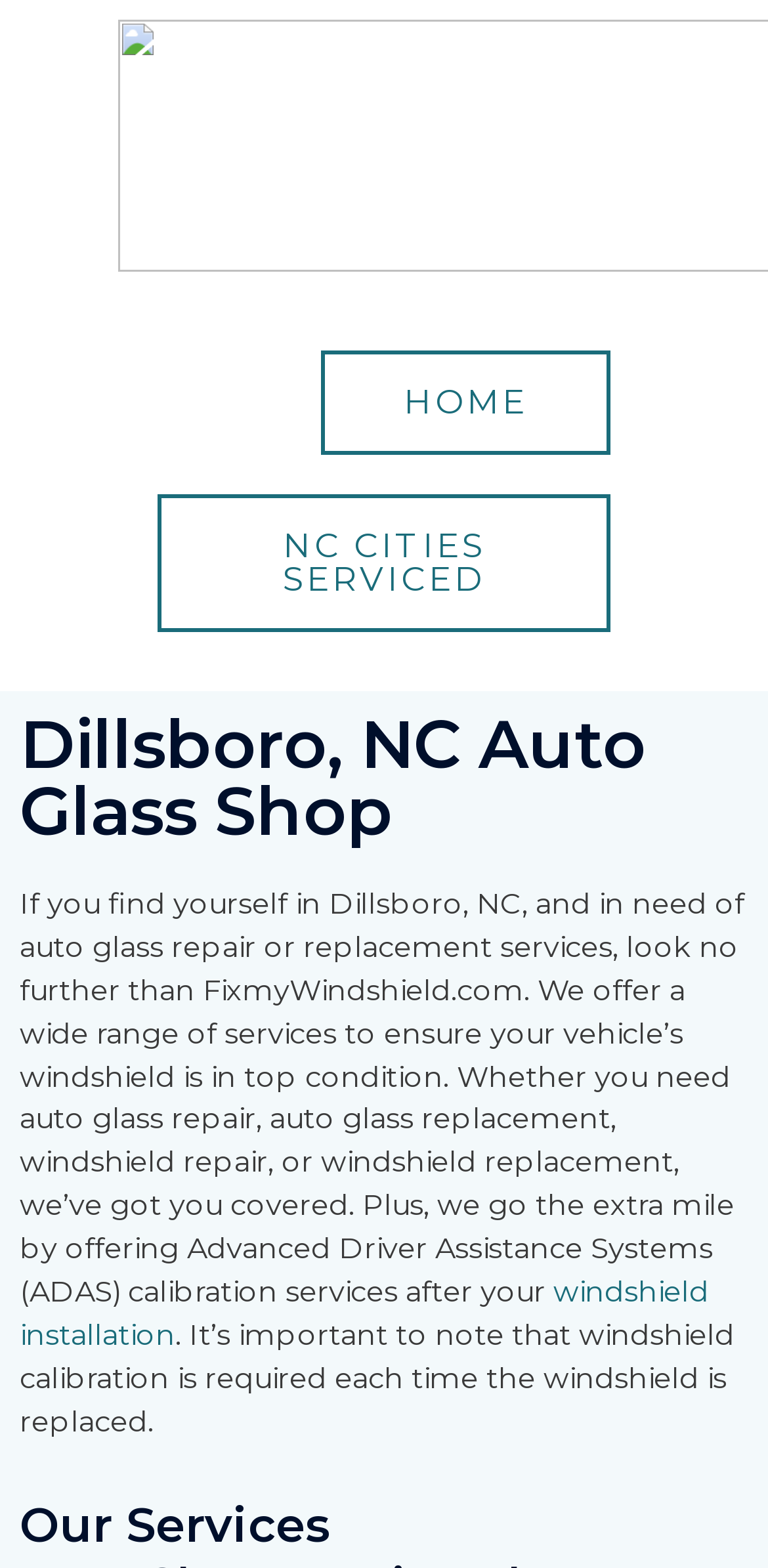What is ADAS?
Using the details shown in the screenshot, provide a comprehensive answer to the question.

I found the answer by reading the StaticText element 'We offer a wide range of services to ensure your vehicle’s windshield is in top condition. Whether you need auto glass repair, auto glass replacement, windshield repair, or windshield replacement, we’ve got you covered. Plus, we go the extra mile by offering Advanced Driver Assistance Systems (ADAS) calibration services after your' which defines ADAS.